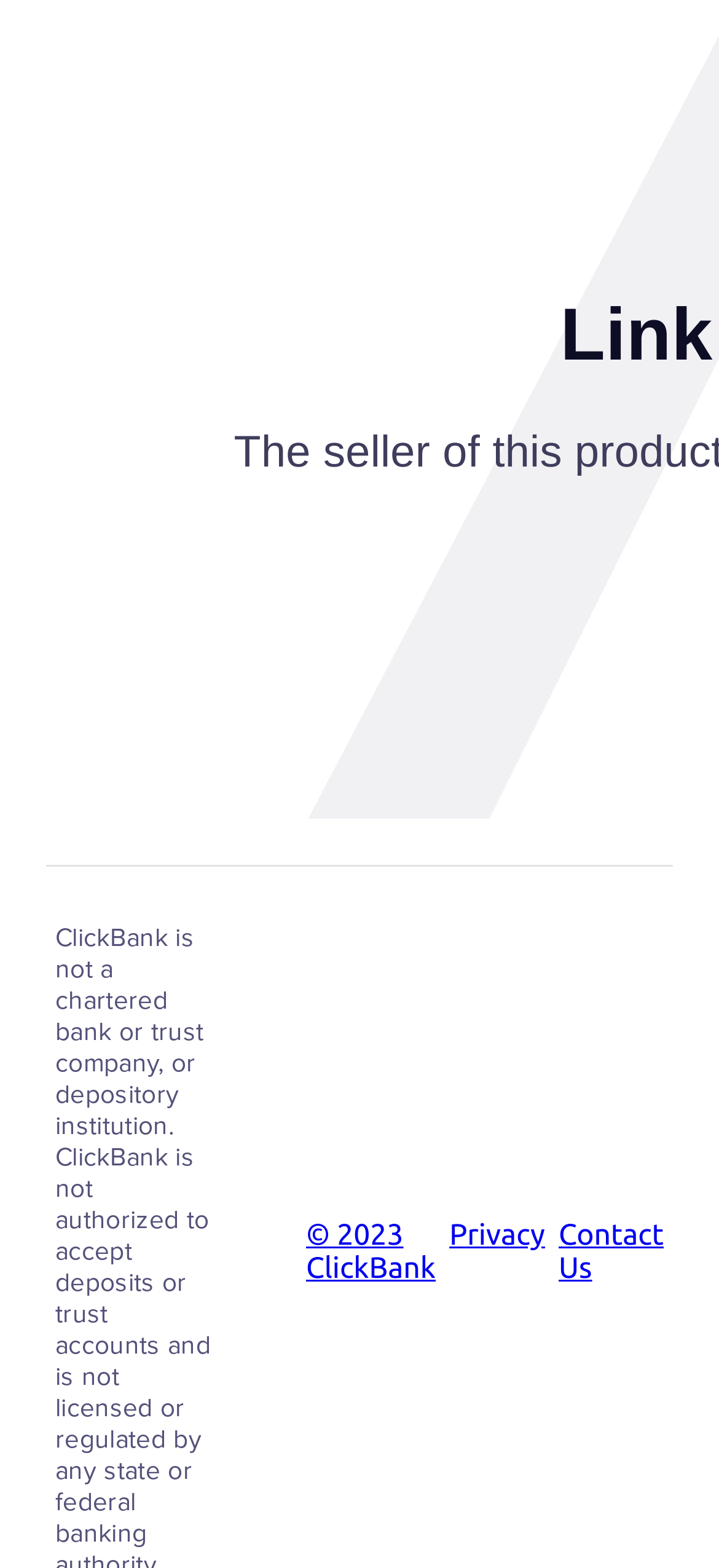Please find the bounding box coordinates in the format (top-left x, top-left y, bottom-right x, bottom-right y) for the given element description. Ensure the coordinates are floating point numbers between 0 and 1. Description: Privacy

[0.625, 0.777, 0.758, 0.798]